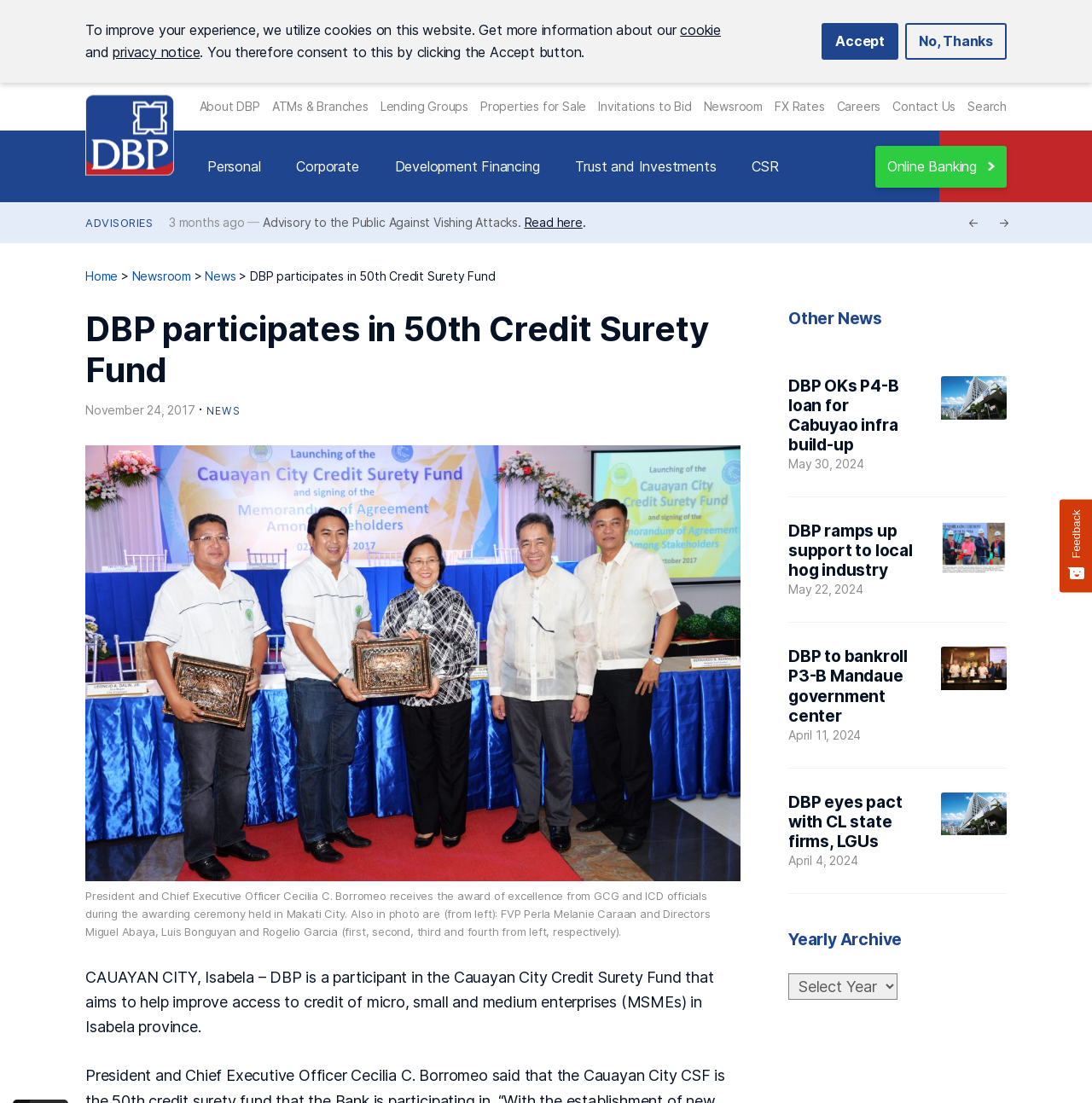Create an elaborate caption for the webpage.

The webpage is about the Development Bank of the Philippines (DBP) and its participation in the 50th Credit Surety Fund. At the top of the page, there is a navigation menu with links to various sections of the website, including "About DBP", "ATMs & Branches", "Lending Groups", and more.

Below the navigation menu, there is a section highlighting DBP's participation in the 50th Credit Surety Fund, with a heading and a brief description of the program. This section also includes an image related to the program.

To the right of this section, there is a sidebar with links to other news articles, including "DBP OKs P4-B loan for Cabuyao infra build-up", "DBP ramps up support to local hog industry", and more. Each article has a heading, a brief description, and a timestamp indicating when it was published.

Further down the page, there is a section with a heading "Yearly Archive" and a combobox that allows users to select a specific year to view archived news articles.

At the very bottom of the page, there is a notice about the use of cookies on the website, with links to more information about the website's cookie policy and privacy notice. There are also two buttons, "Accept" and "No, Thanks", which allow users to consent to or decline the use of cookies.

Overall, the webpage appears to be a news or press release section of the DBP website, with a focus on highlighting the bank's activities and initiatives.